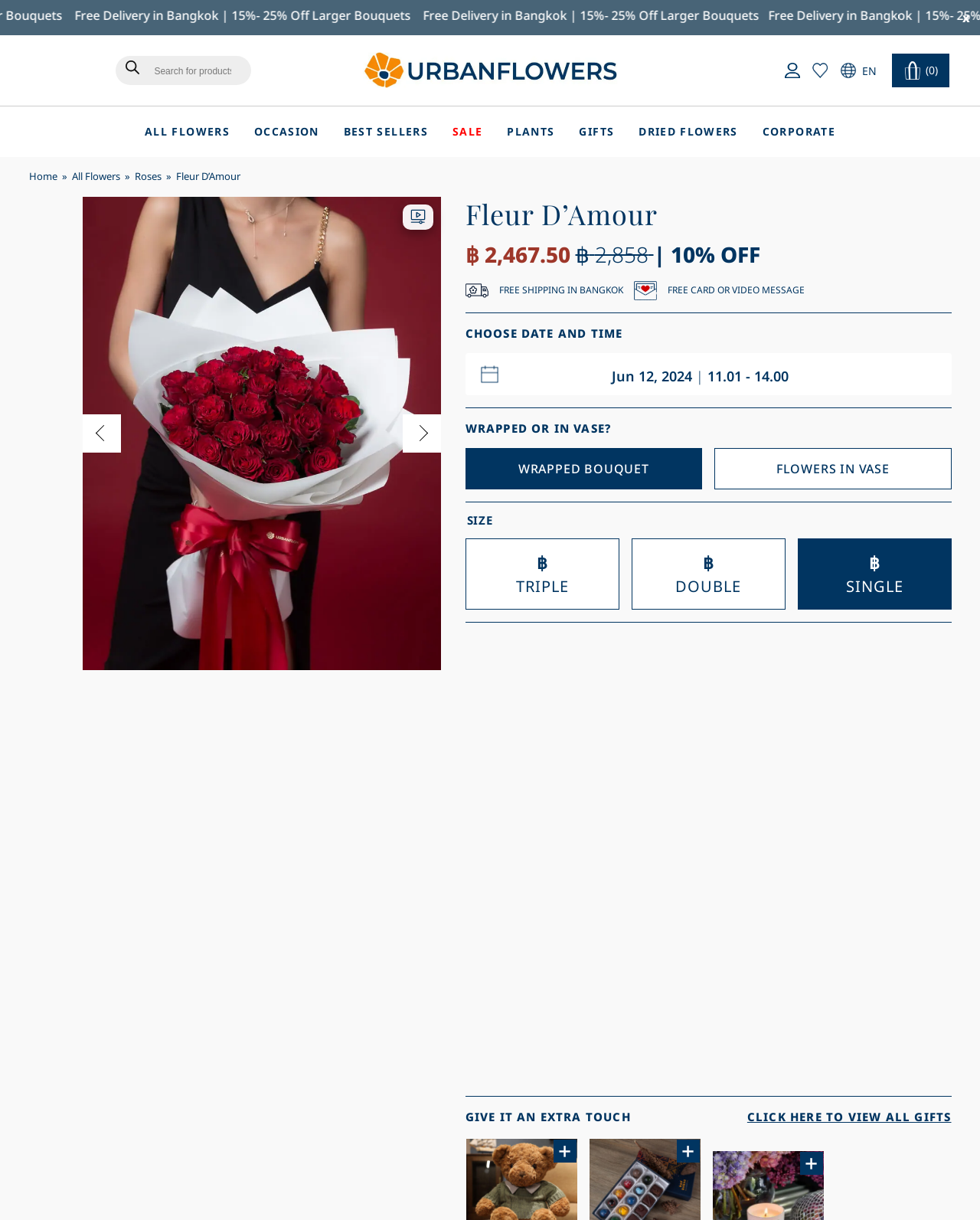Locate the bounding box coordinates of the element's region that should be clicked to carry out the following instruction: "View the 'Glass Vase Single Size' gift option". The coordinates need to be four float numbers between 0 and 1, i.e., [left, top, right, bottom].

[0.475, 0.545, 0.61, 0.623]